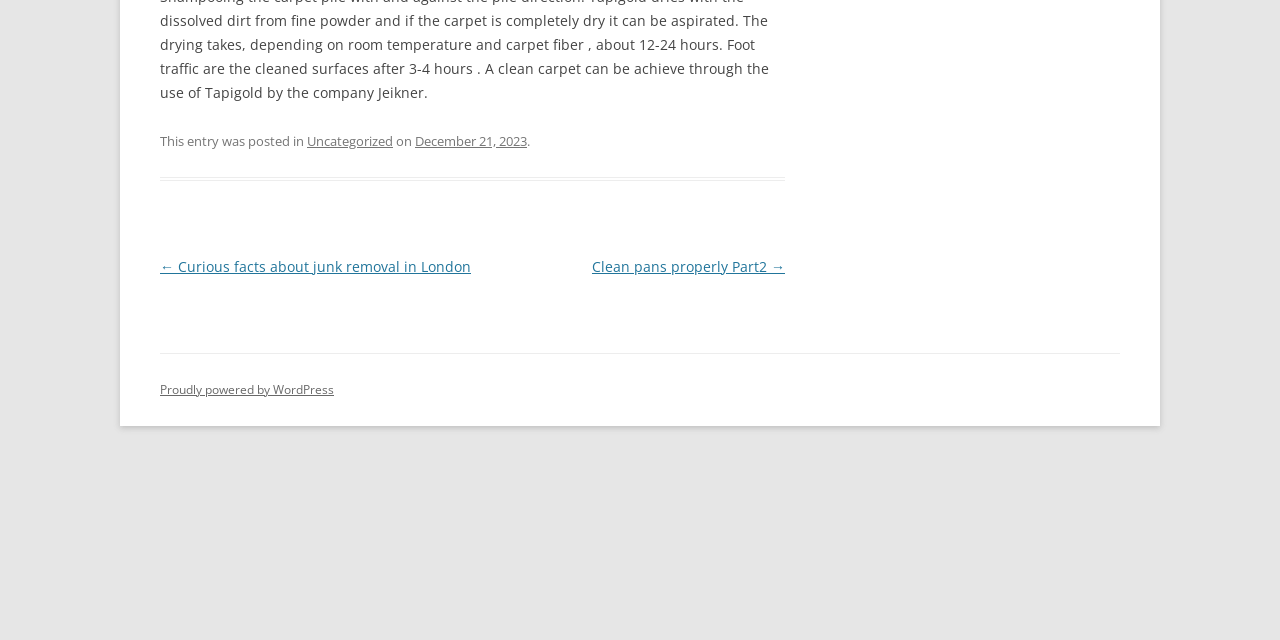Using the description: "Proudly powered by WordPress", identify the bounding box of the corresponding UI element in the screenshot.

[0.125, 0.595, 0.261, 0.621]